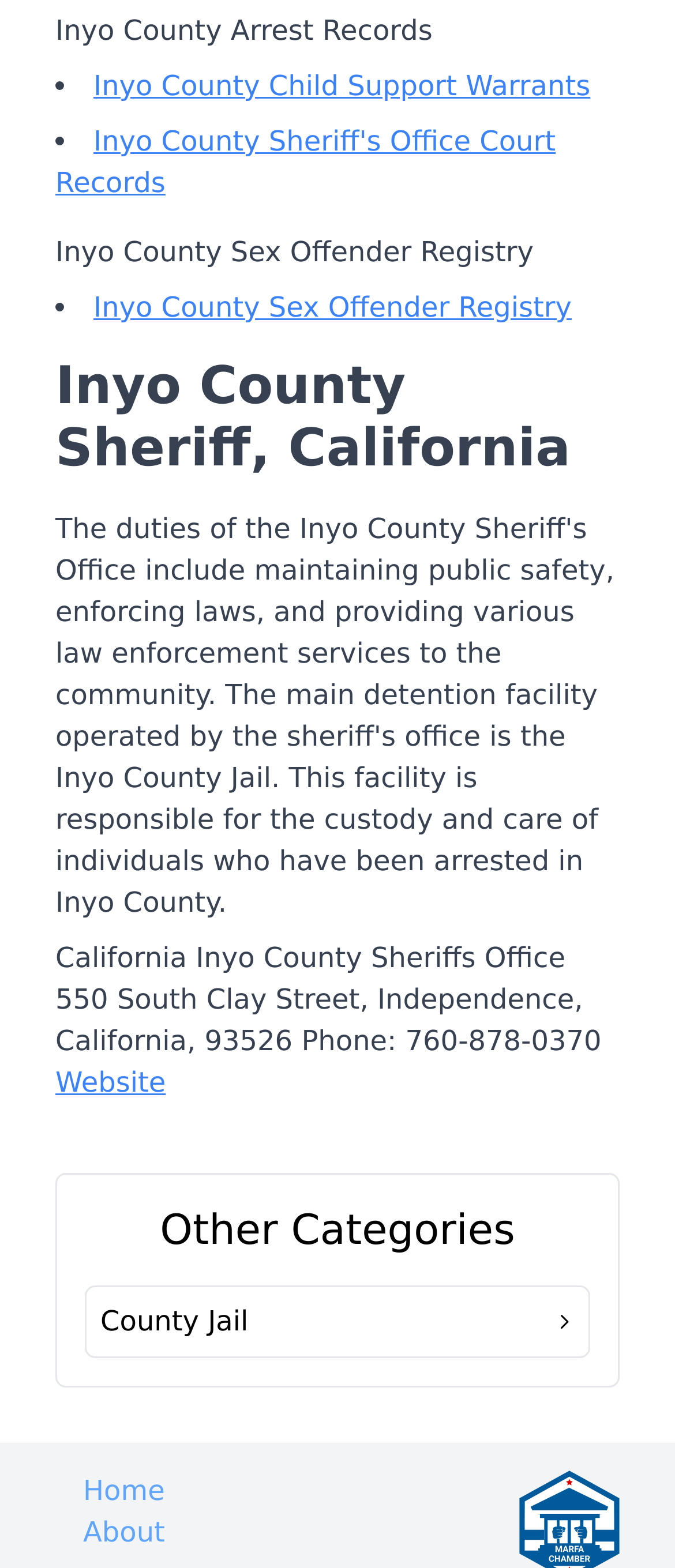Using the given description, provide the bounding box coordinates formatted as (top-left x, top-left y, bottom-right x, bottom-right y), with all values being floating point numbers between 0 and 1. Description: Inyo County Child Support Warrants

[0.138, 0.044, 0.875, 0.065]